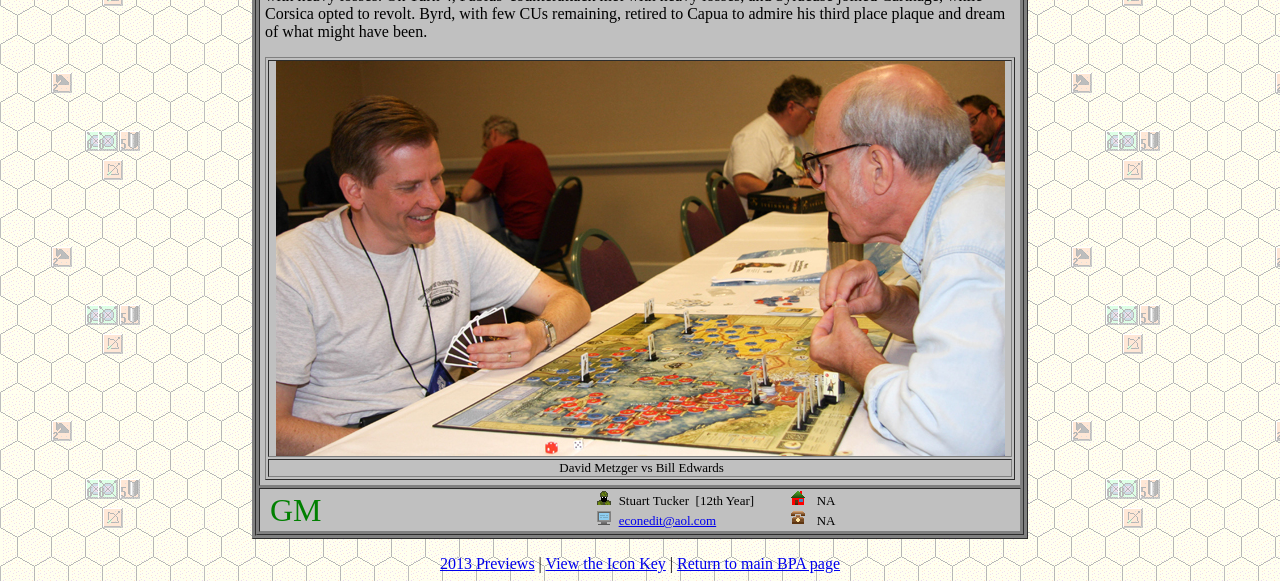Locate and provide the bounding box coordinates for the HTML element that matches this description: "2013 Previews".

[0.344, 0.955, 0.418, 0.985]